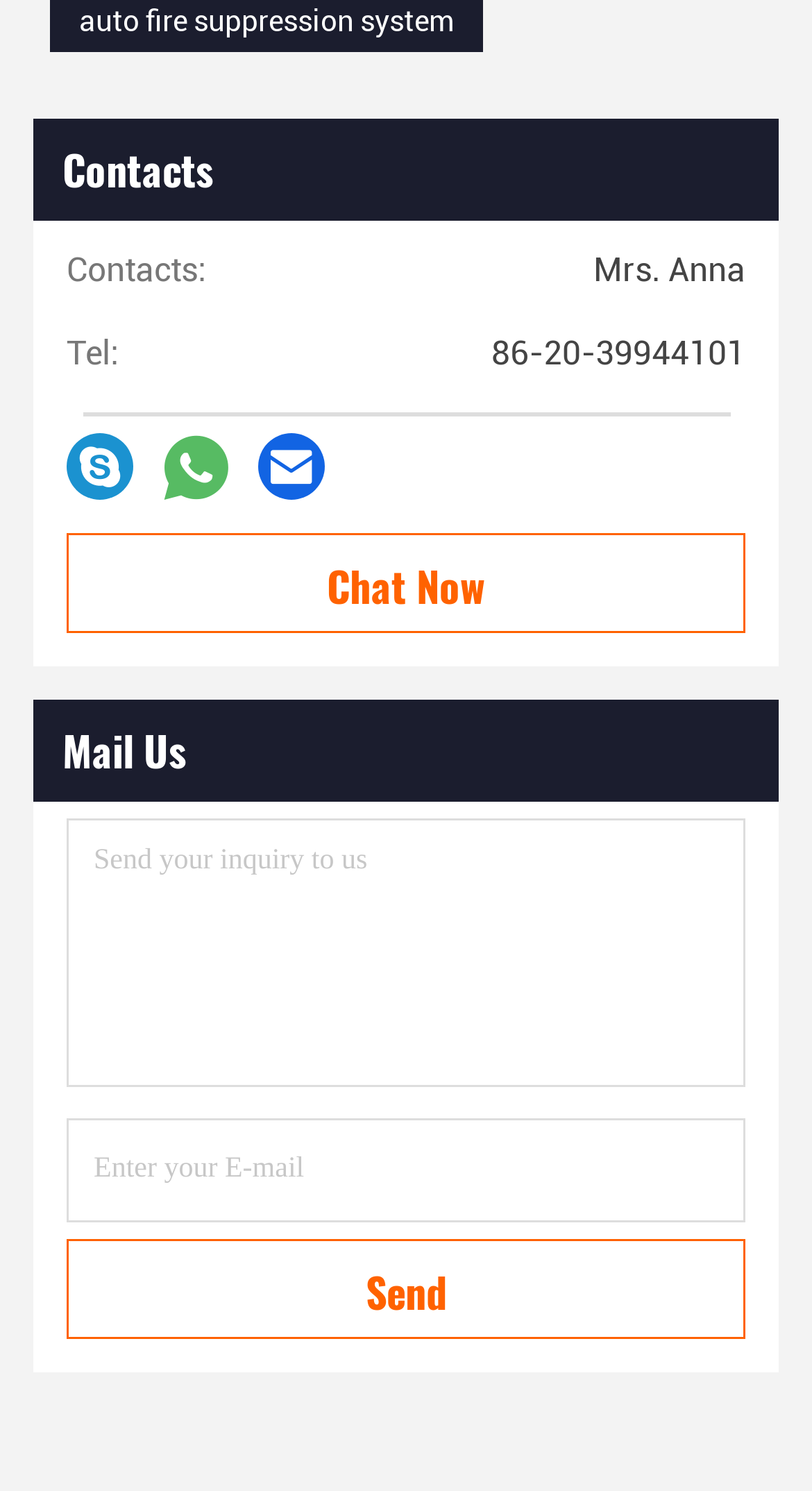Locate the bounding box coordinates of the area you need to click to fulfill this instruction: 'Send an email to us'. The coordinates must be in the form of four float numbers ranging from 0 to 1: [left, top, right, bottom].

[0.082, 0.831, 0.918, 0.898]